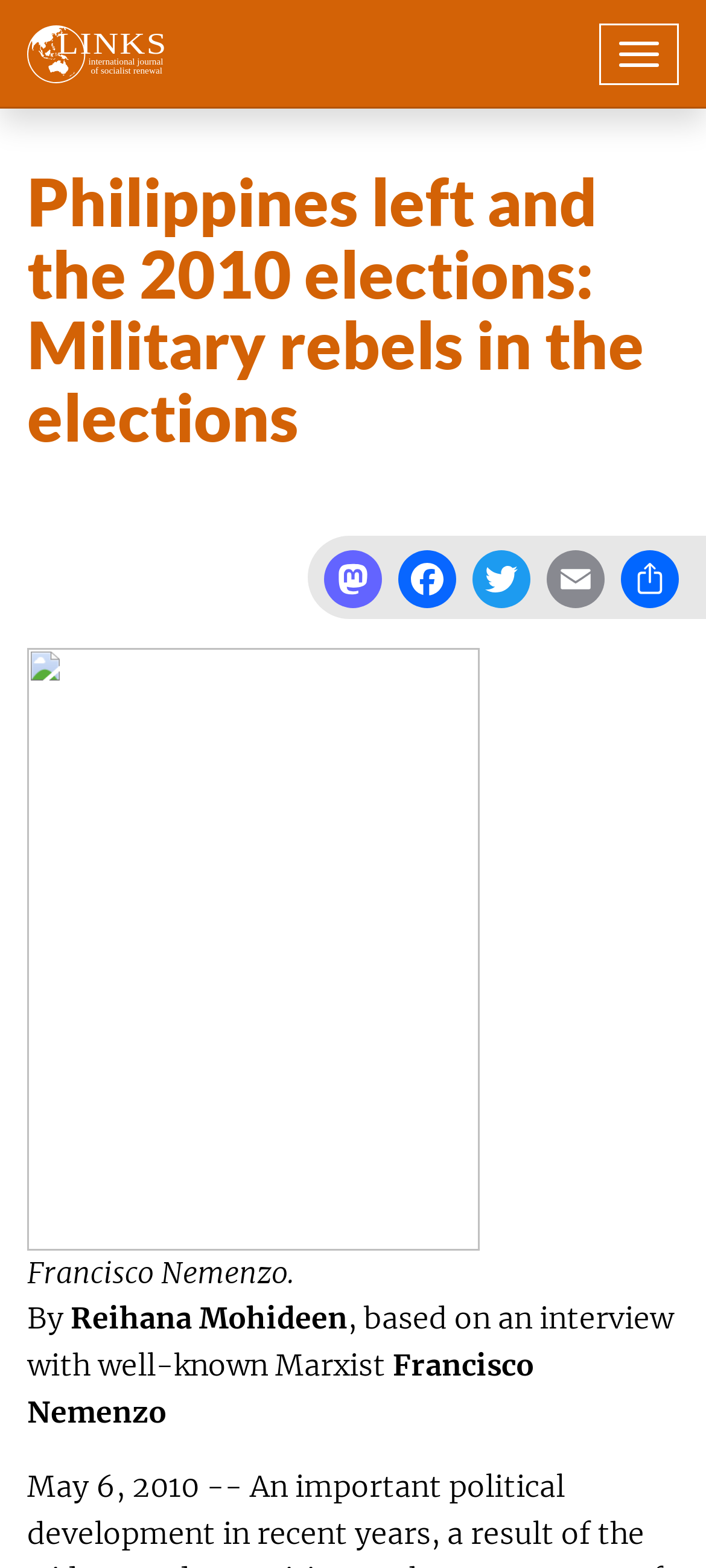Please give a concise answer to this question using a single word or phrase: 
What is the role of the button in the top right corner?

Toggle navigation